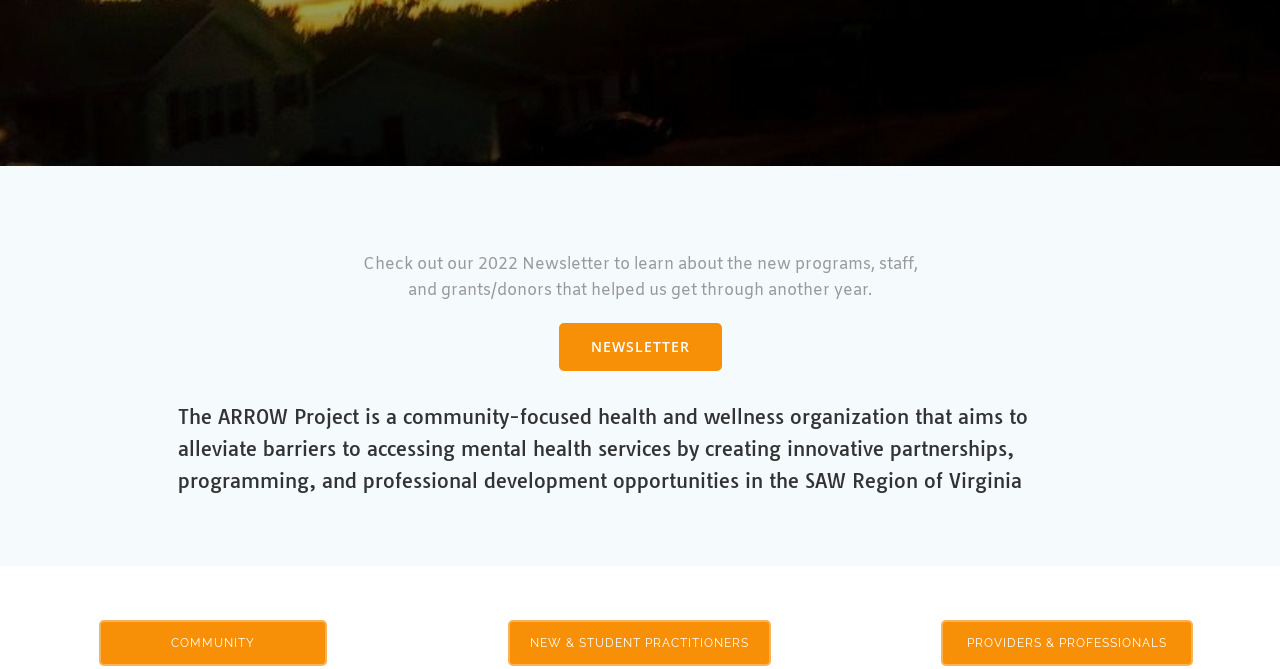Calculate the bounding box coordinates for the UI element based on the following description: "New & Student Practitioners". Ensure the coordinates are four float numbers between 0 and 1, i.e., [left, top, right, bottom].

[0.397, 0.927, 0.603, 0.996]